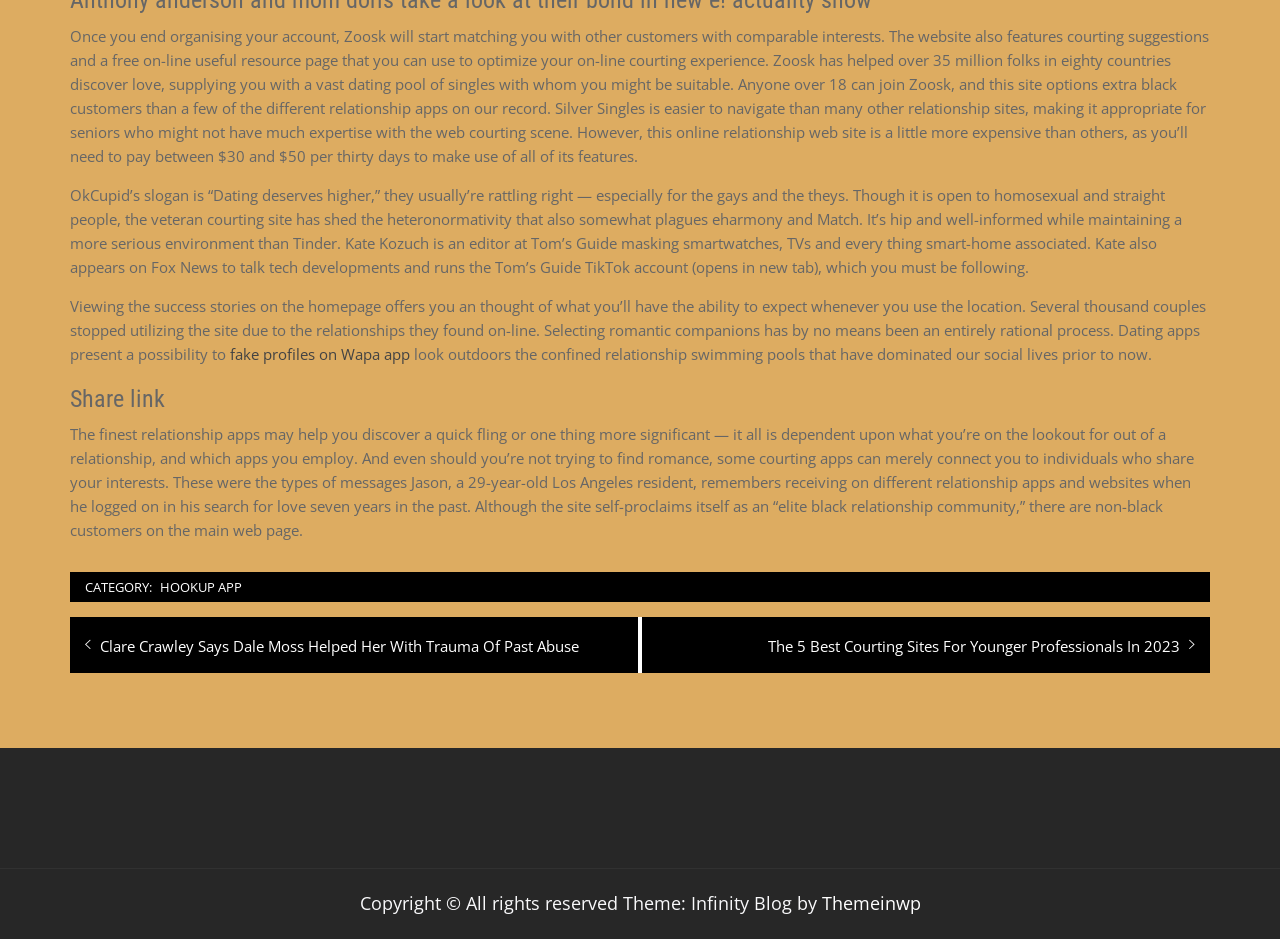What is the title of the next post?
Could you give a comprehensive explanation in response to this question?

The post navigation section at the bottom of the webpage lists the title of the next post as 'The 5 Best Dating Sites For Younger Professionals In 2023', which appears to be a related article about online dating.